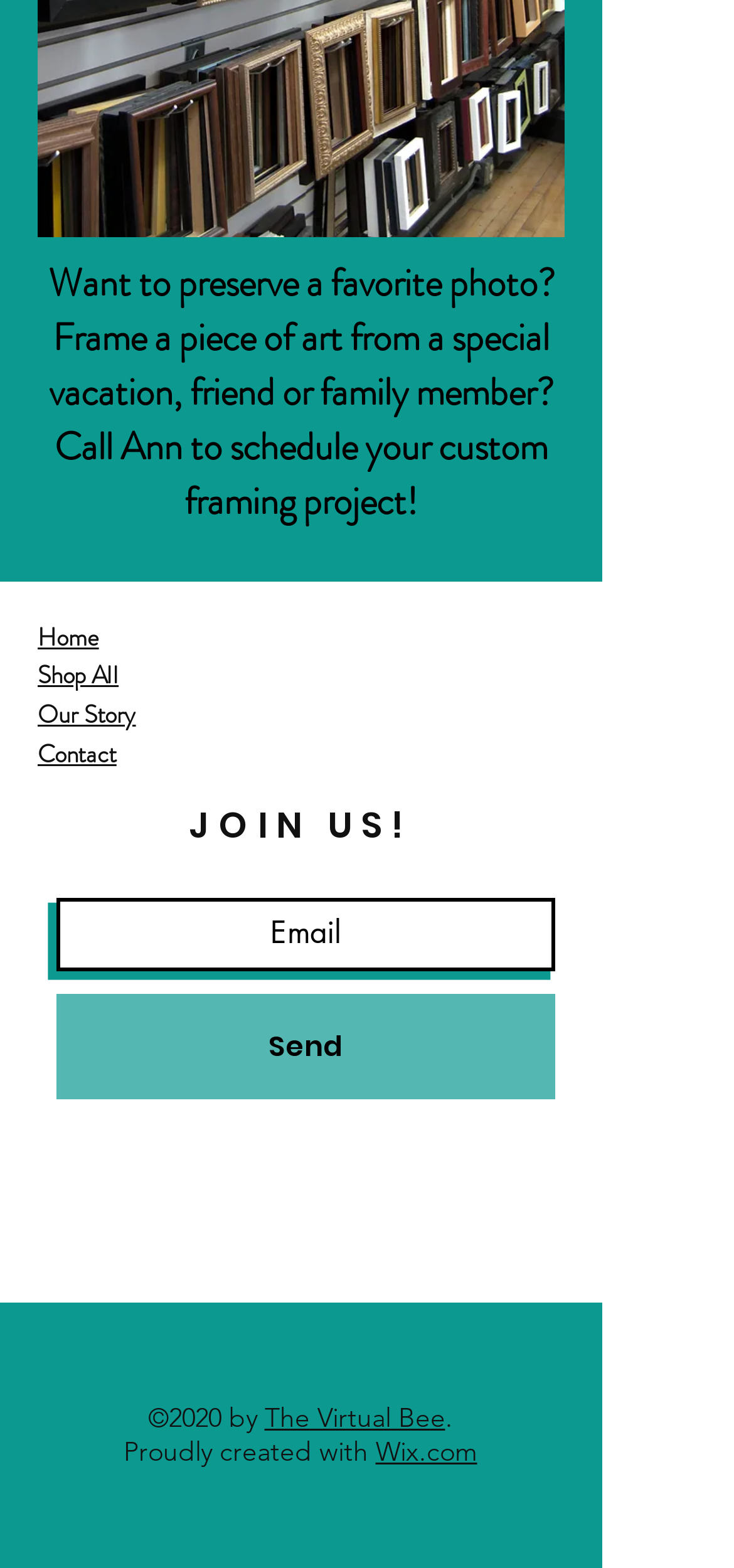Pinpoint the bounding box coordinates of the area that should be clicked to complete the following instruction: "Enter email address". The coordinates must be given as four float numbers between 0 and 1, i.e., [left, top, right, bottom].

[0.077, 0.572, 0.756, 0.619]